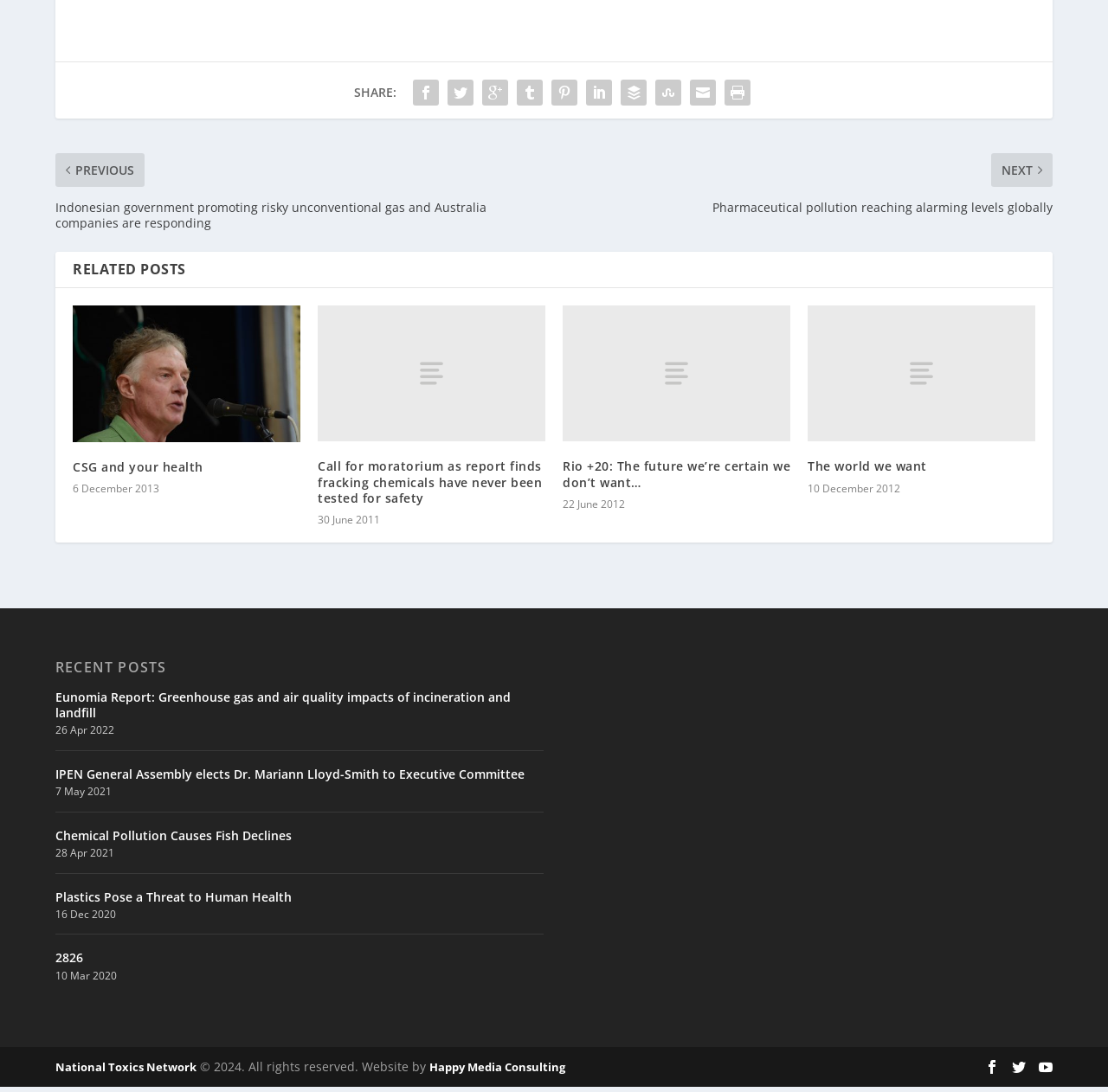Please specify the bounding box coordinates of the clickable section necessary to execute the following command: "Read related post 'CSG and your health'".

[0.066, 0.236, 0.271, 0.362]